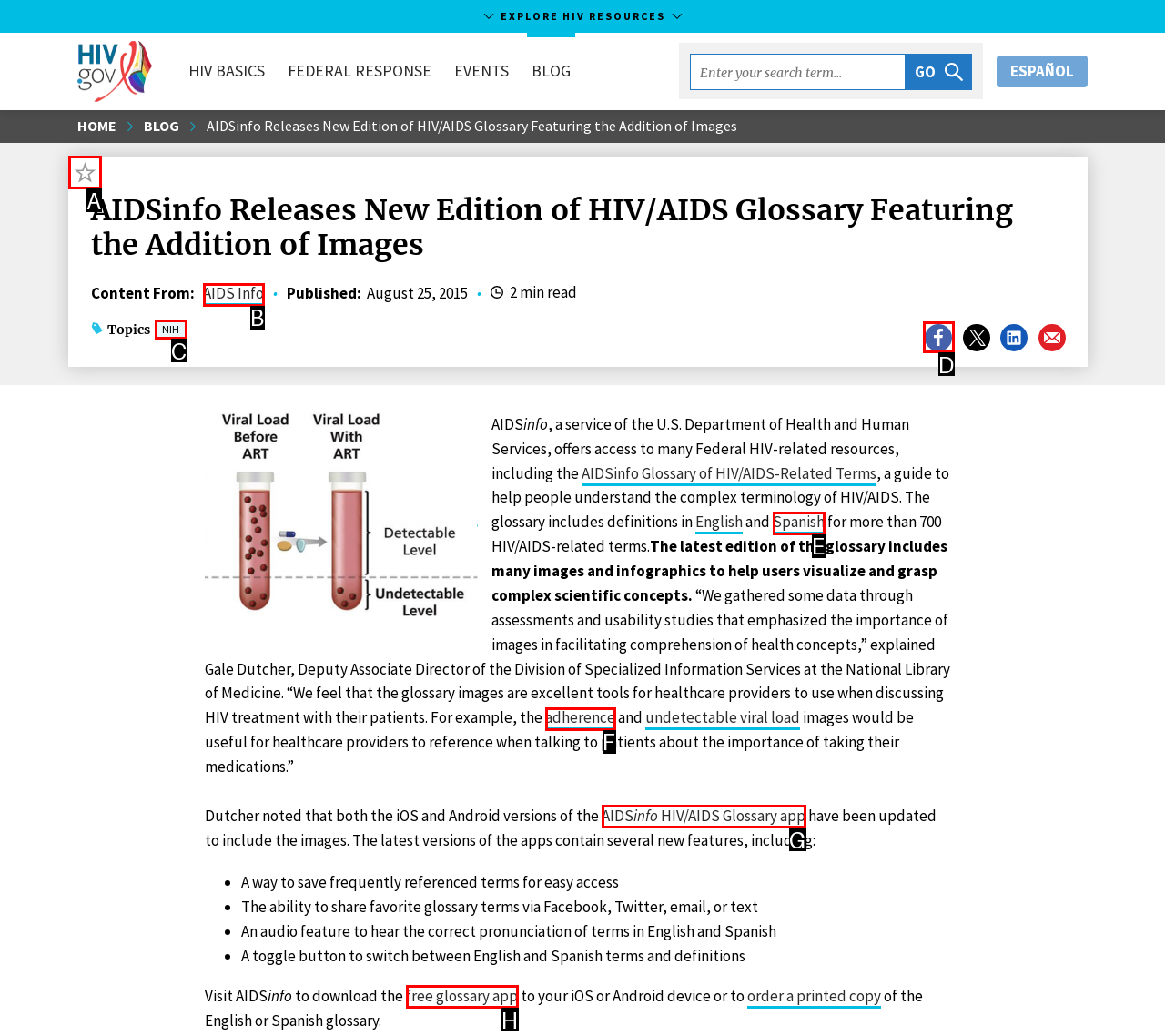From the given choices, determine which HTML element aligns with the description: AIDSinfo HIV/AIDS Glossary app Respond with the letter of the appropriate option.

G